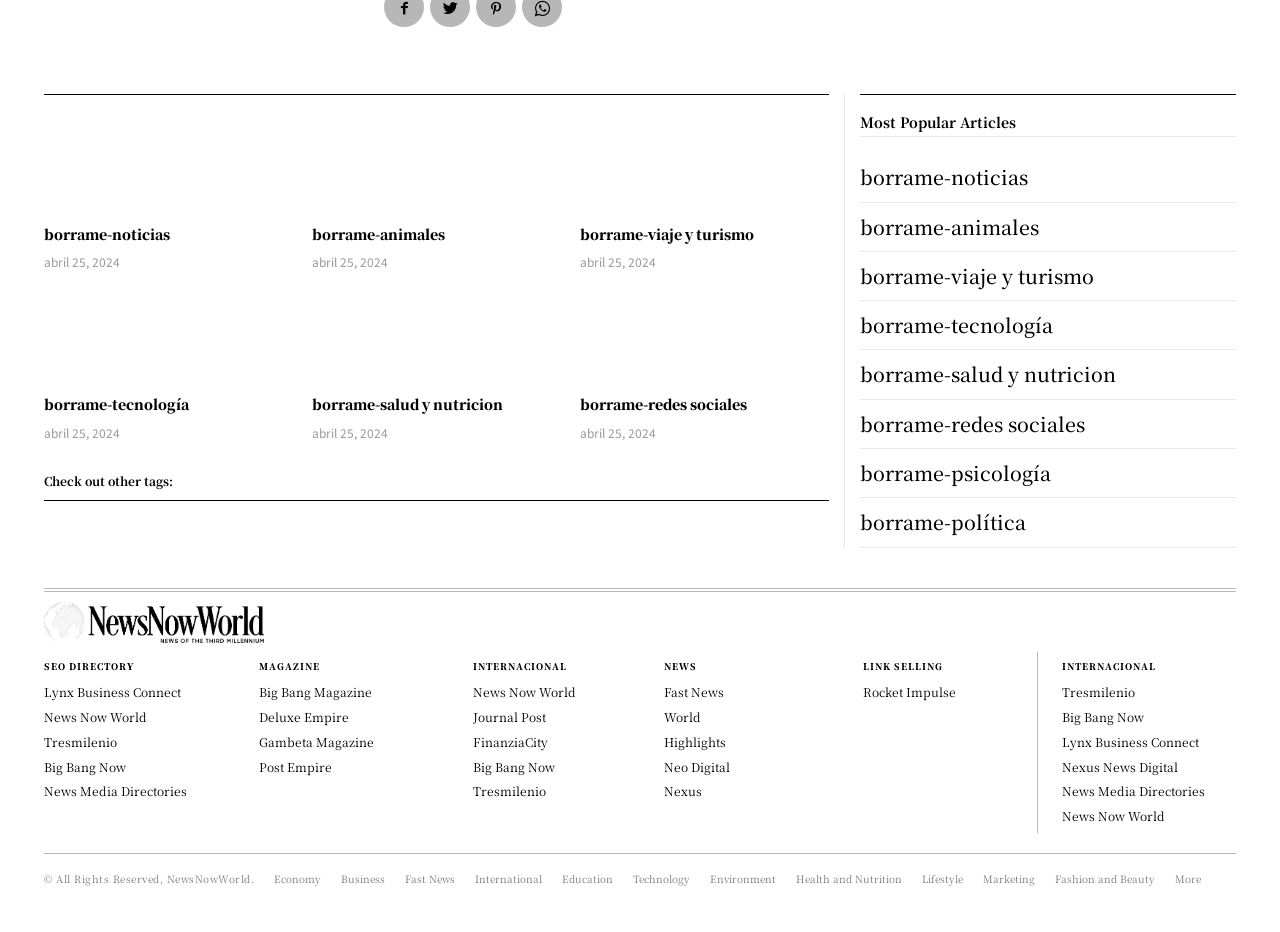Identify the bounding box coordinates of the clickable section necessary to follow the following instruction: "Visit the 'SEO DIRECTORY' page". The coordinates should be presented as four float numbers from 0 to 1, i.e., [left, top, right, bottom].

[0.034, 0.708, 0.105, 0.718]